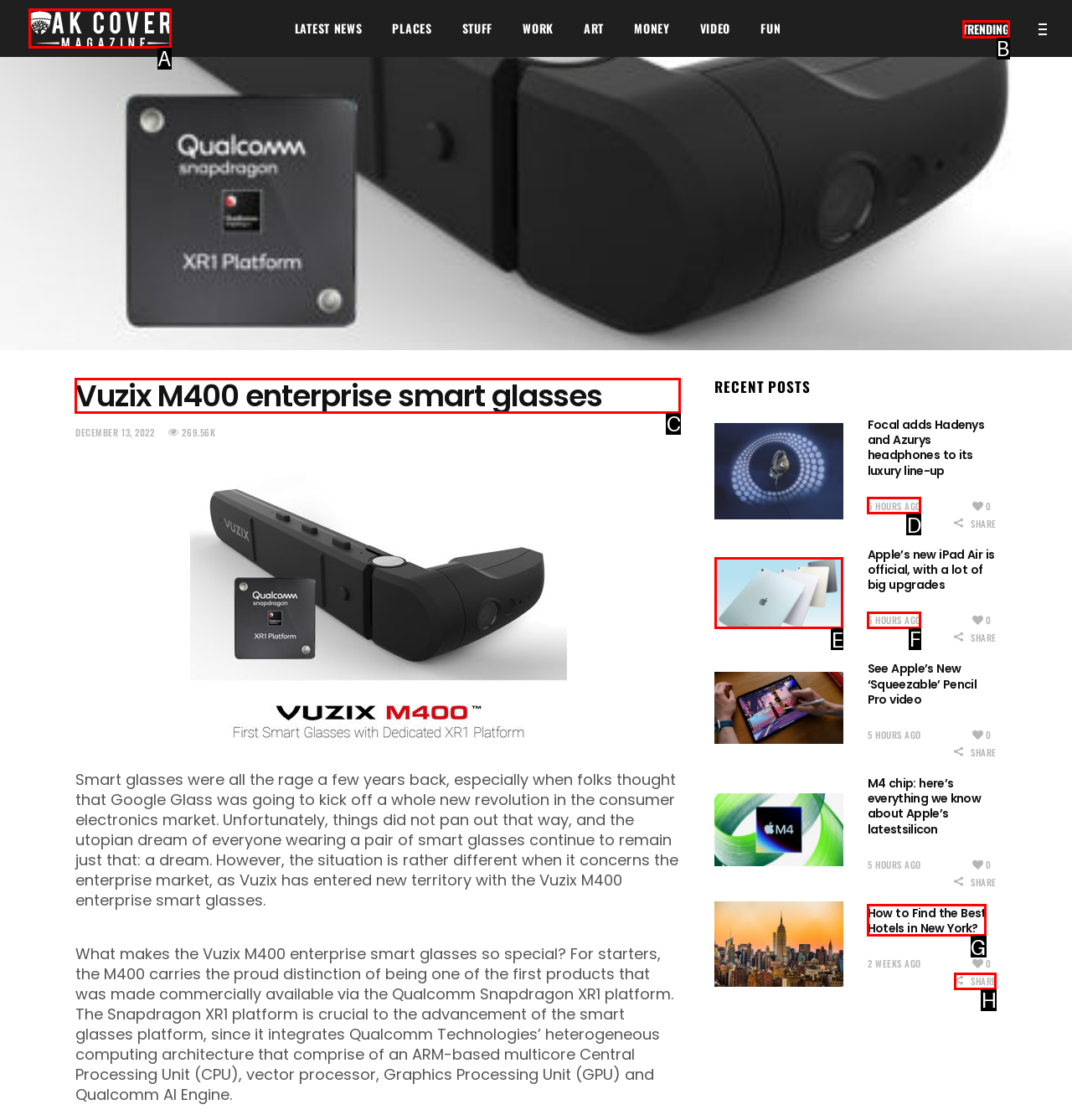Point out the correct UI element to click to carry out this instruction: View the Vuzix M400 enterprise smart glasses article
Answer with the letter of the chosen option from the provided choices directly.

C